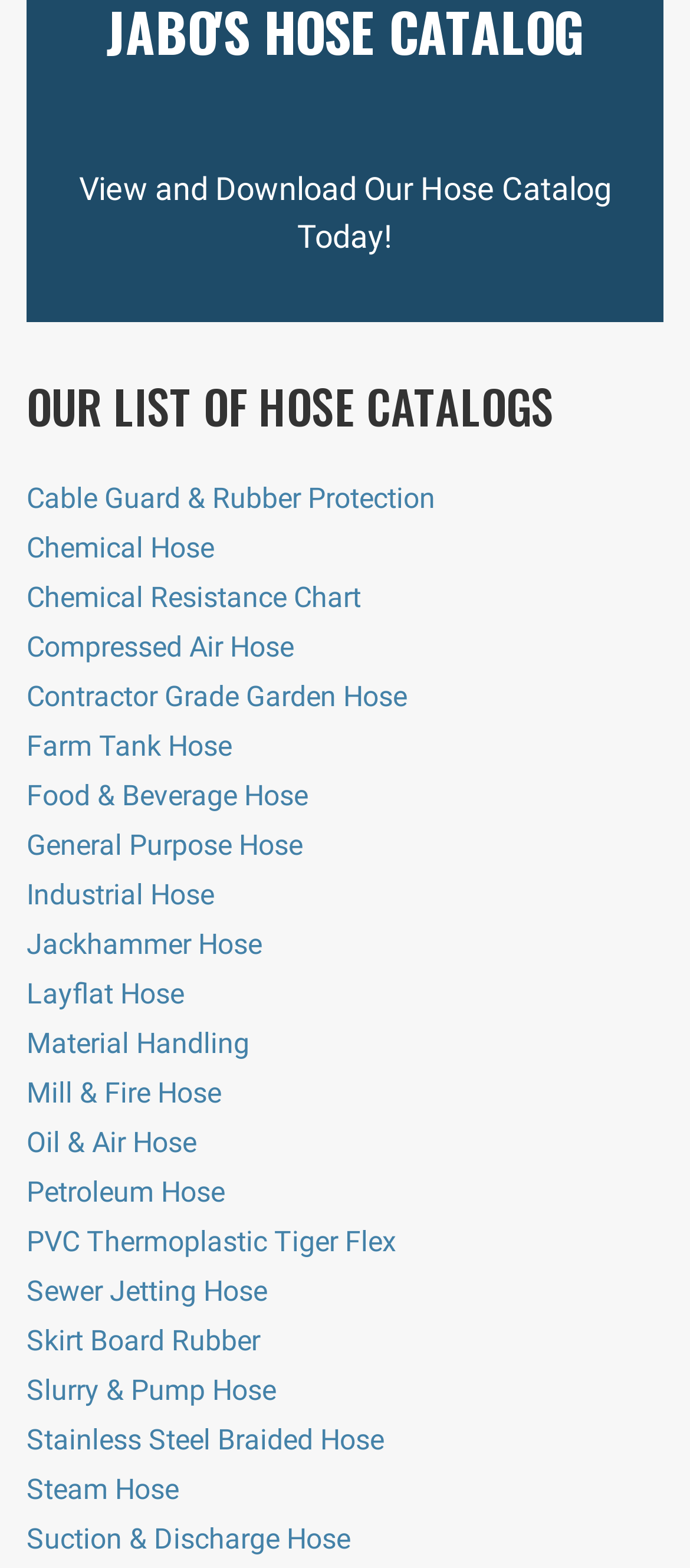How many types of hoses are listed?
Please give a detailed and thorough answer to the question, covering all relevant points.

I counted the number of links under the heading 'OUR LIST OF HOSE CATALOGS' and found 24 different types of hoses listed.